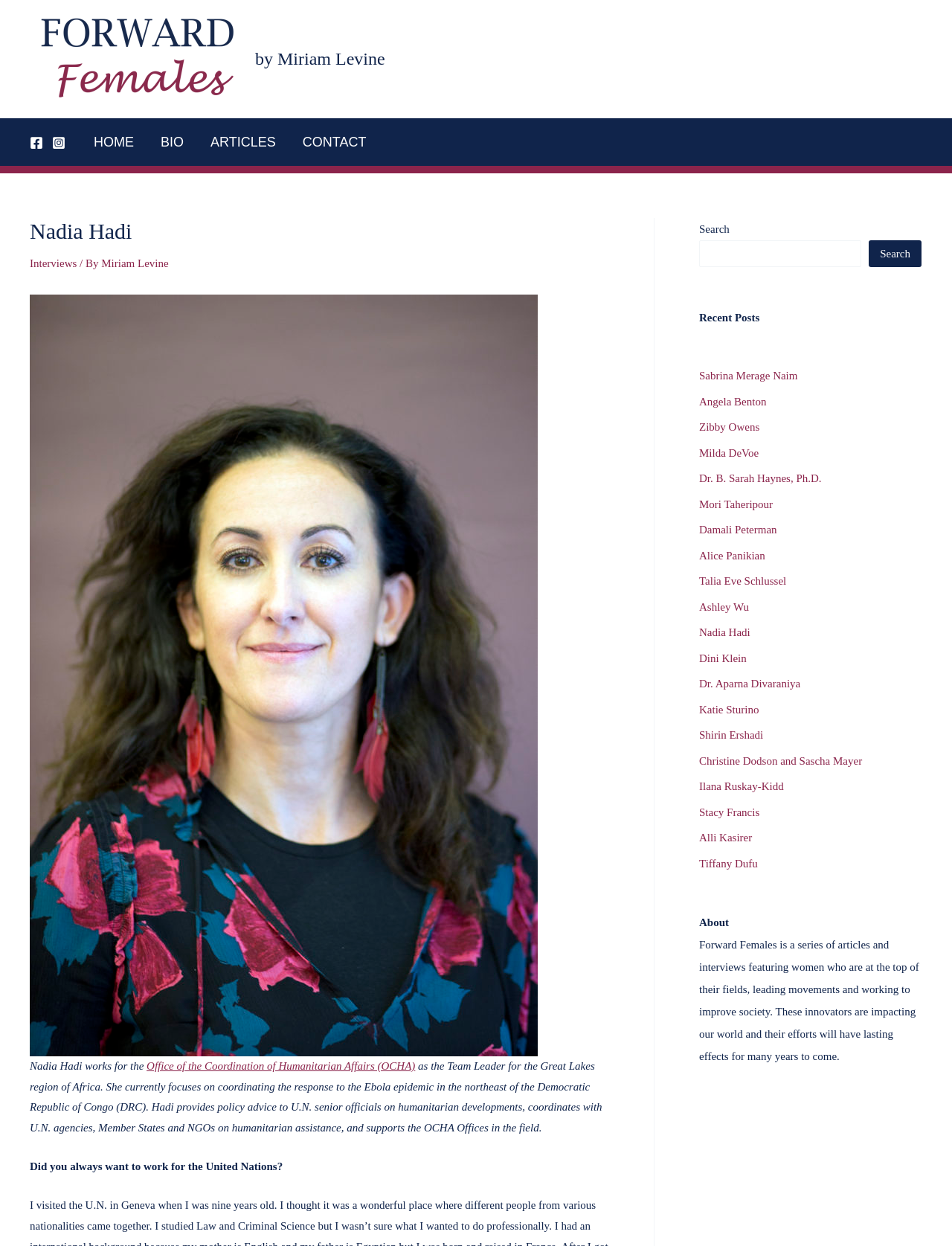Please find the bounding box coordinates for the clickable element needed to perform this instruction: "Read Nadia Hadi's bio".

[0.084, 0.098, 0.207, 0.13]